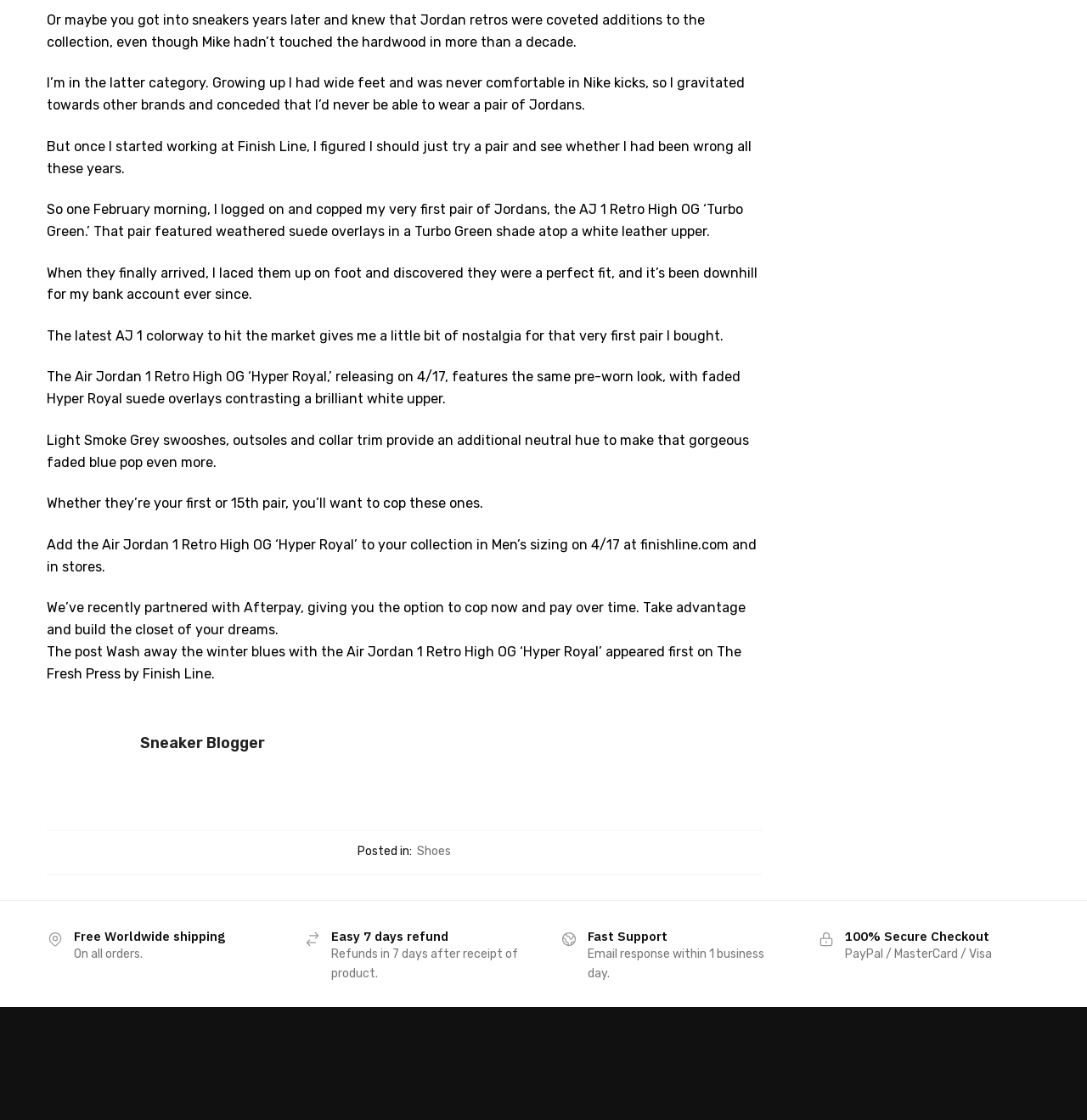Given the element description: "Sneaker Blogger", predict the bounding box coordinates of this UI element. The coordinates must be four float numbers between 0 and 1, given as [left, top, right, bottom].

[0.129, 0.645, 0.701, 0.667]